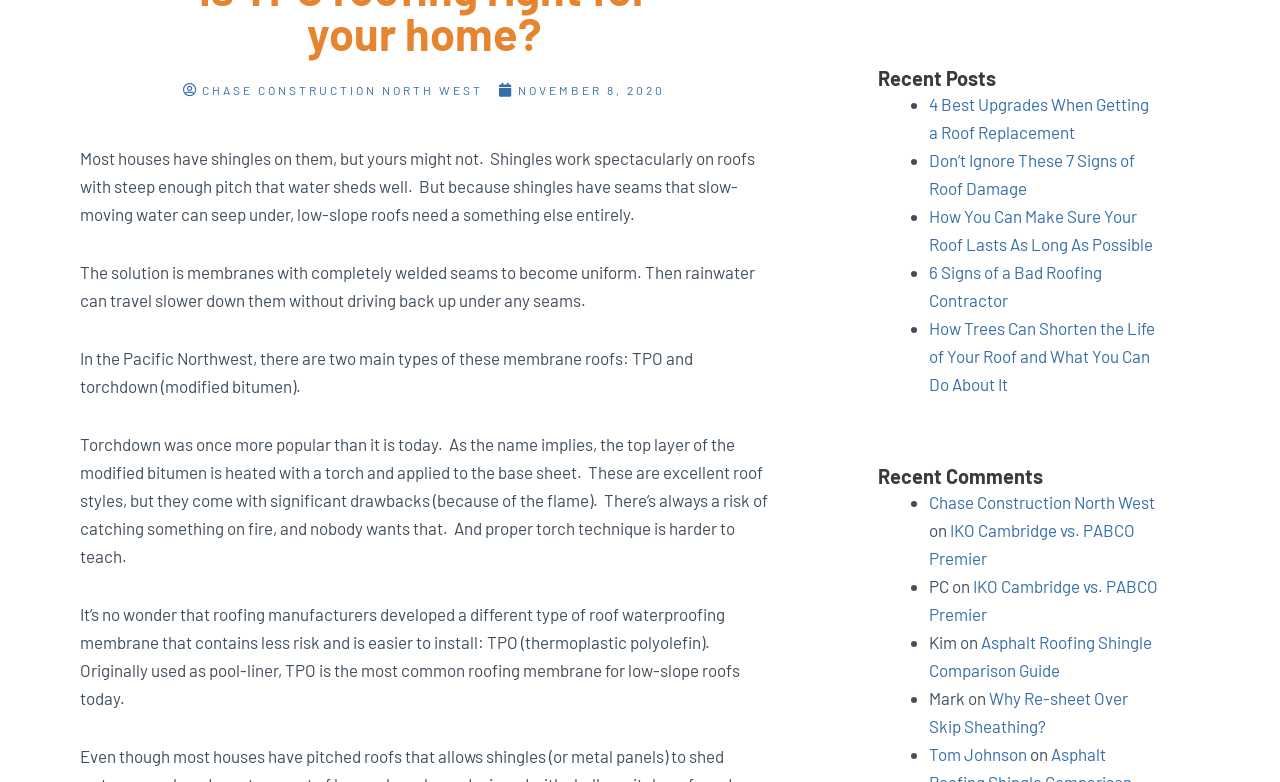Find the bounding box coordinates for the UI element that matches this description: "Tom Johnson".

[0.726, 0.952, 0.802, 0.978]